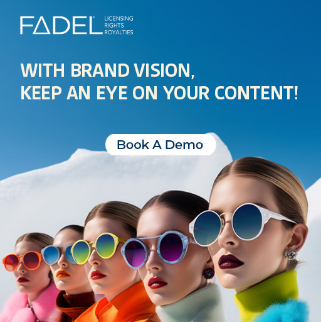Give an elaborate caption for the image.

The image showcases a vibrant promotional banner for FADEL, featuring five stylish models wearing trendy sunglasses against a bright blue sky. The text prominently states, "WITH BRAND VISION, KEEP AN EYE ON YOUR CONTENT!" conveying a strong message about the importance of brand management and awareness. Below this message, there is a call-to-action button that reads "Book A Demo," inviting potential clients to engage with FADEL's services related to licensing rights and royalties. The overall design blends striking visuals with confident branding, reflecting the cutting-edge nature of FADEL's offerings in digital asset management.